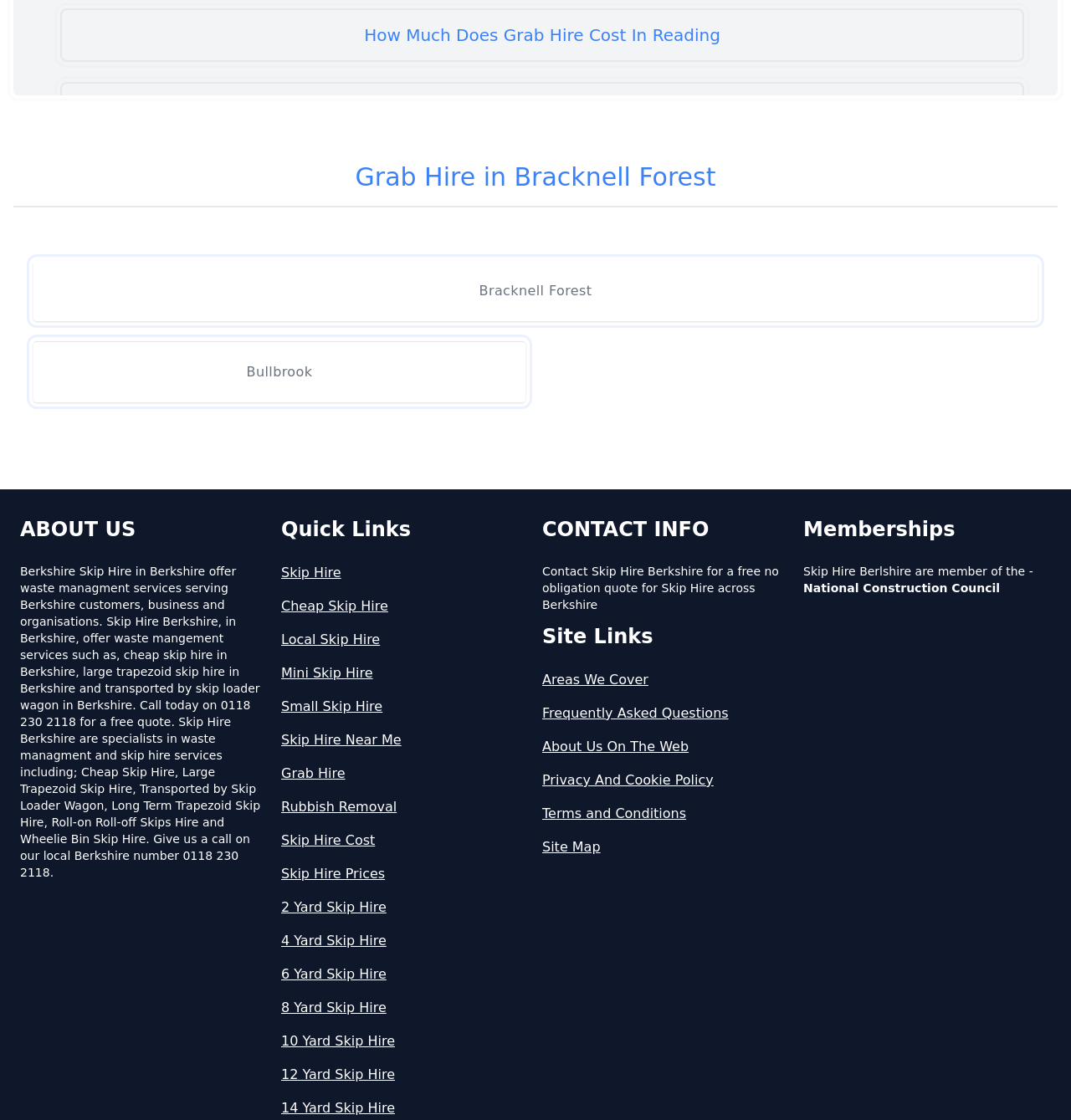Analyze the image and answer the question with as much detail as possible: 
What areas does Skip Hire Berkshire cover?

The webpage mentions that Skip Hire Berkshire offers services to customers, businesses, and organizations in Berkshire, and there is a link to 'Areas We Cover' in the 'Site Links' section.